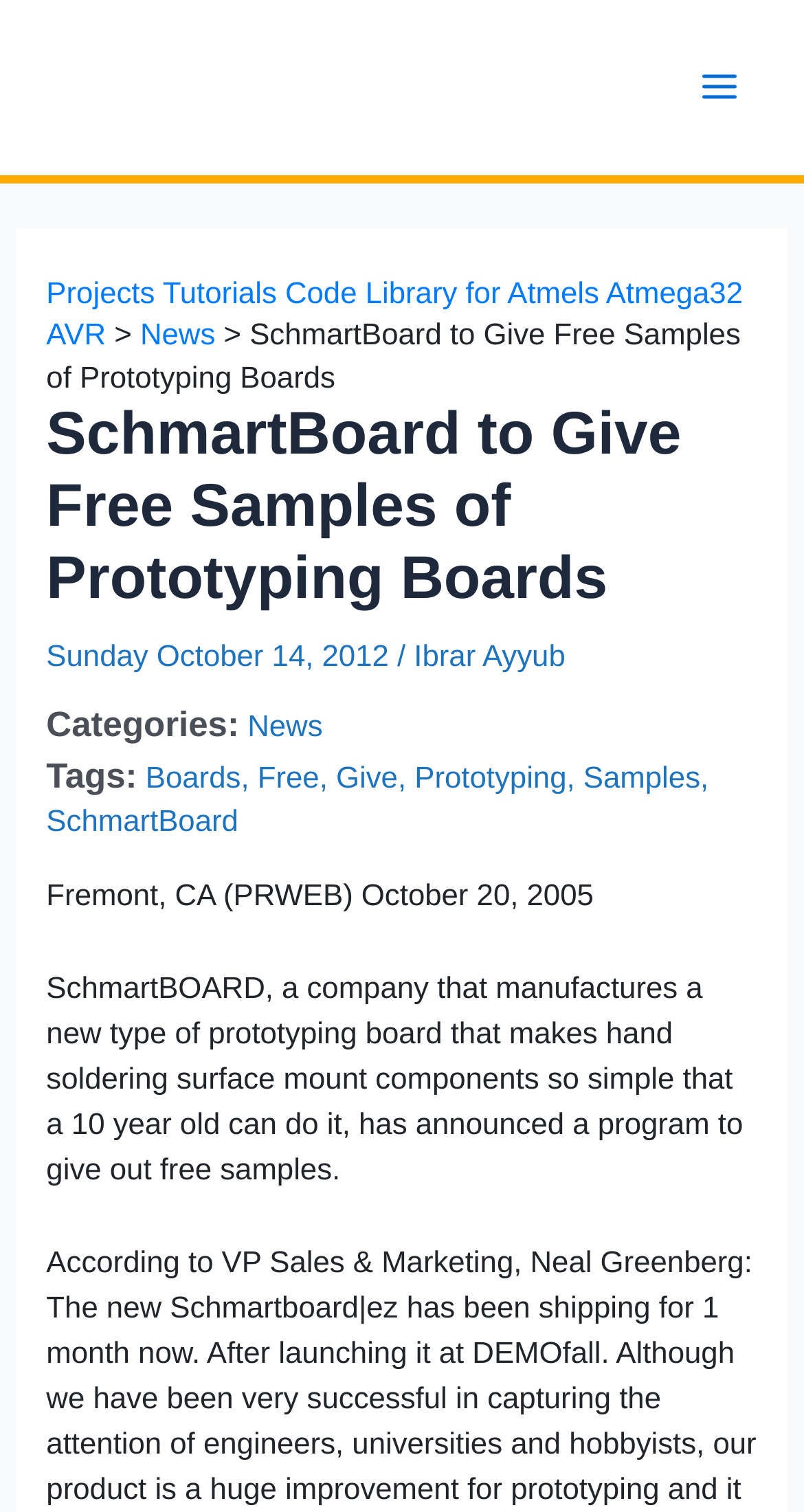Give a concise answer using one word or a phrase to the following question:
What is the date of the news article?

October 20, 2005